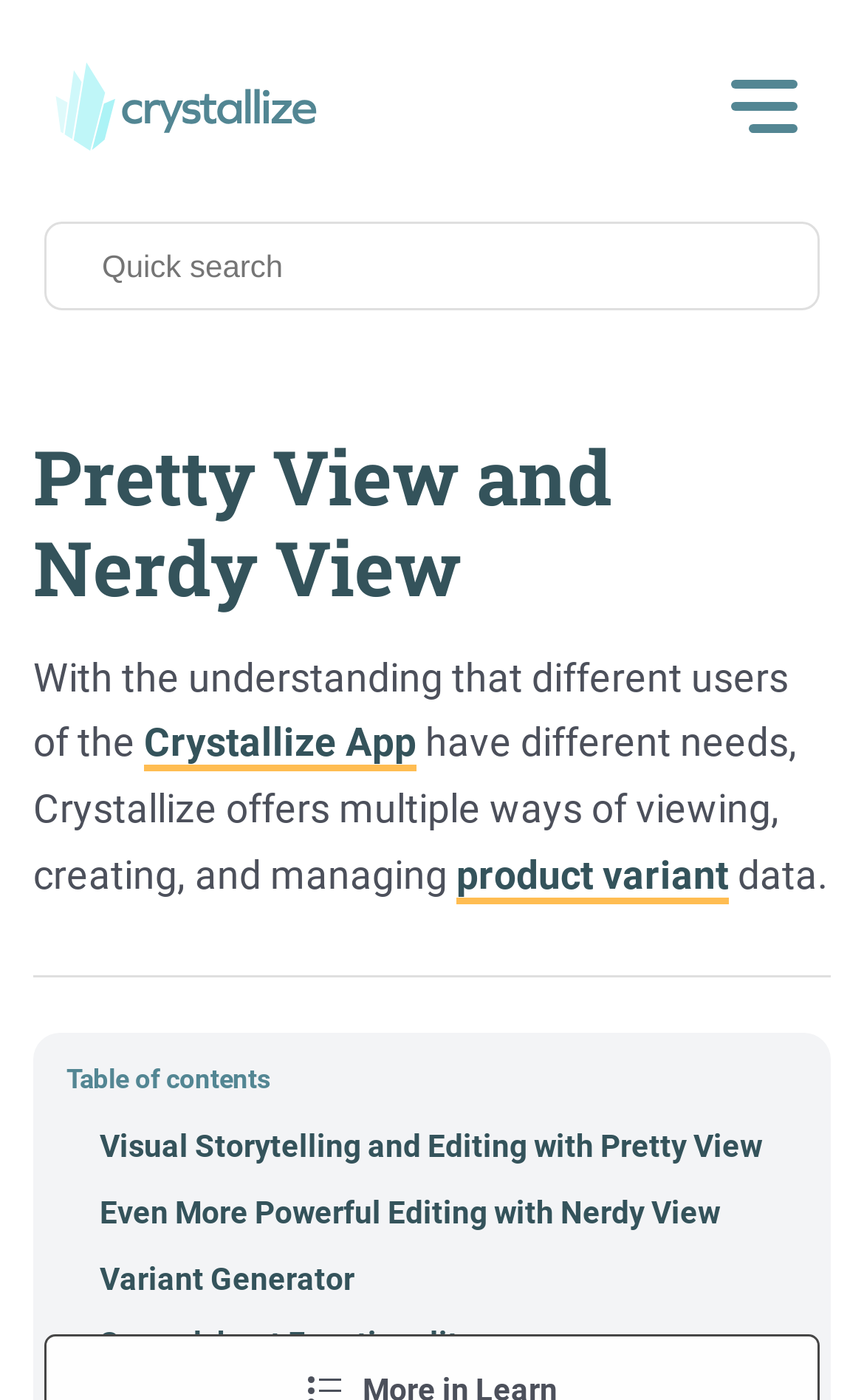What is the last link on the webpage?
Use the image to give a comprehensive and detailed response to the question.

The last link on the webpage is 'Spreadsheet Functionality', which is located at the bottom of the webpage, with a bounding box of [0.115, 0.937, 0.923, 0.984], and is likely a feature or functionality related to managing product variant data.